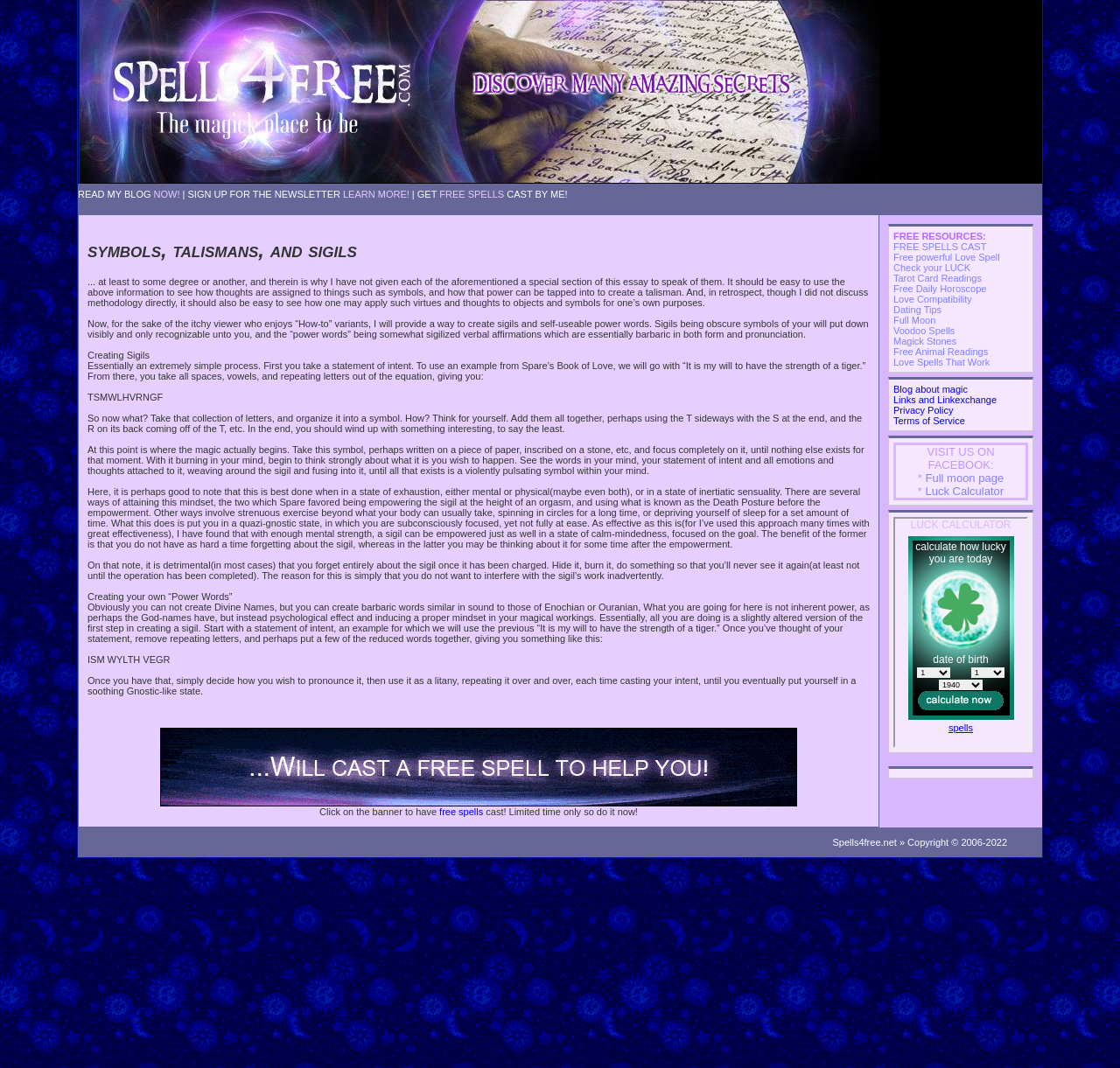Determine the bounding box for the UI element that matches this description: "Love Spells That Work".

[0.798, 0.334, 0.884, 0.344]